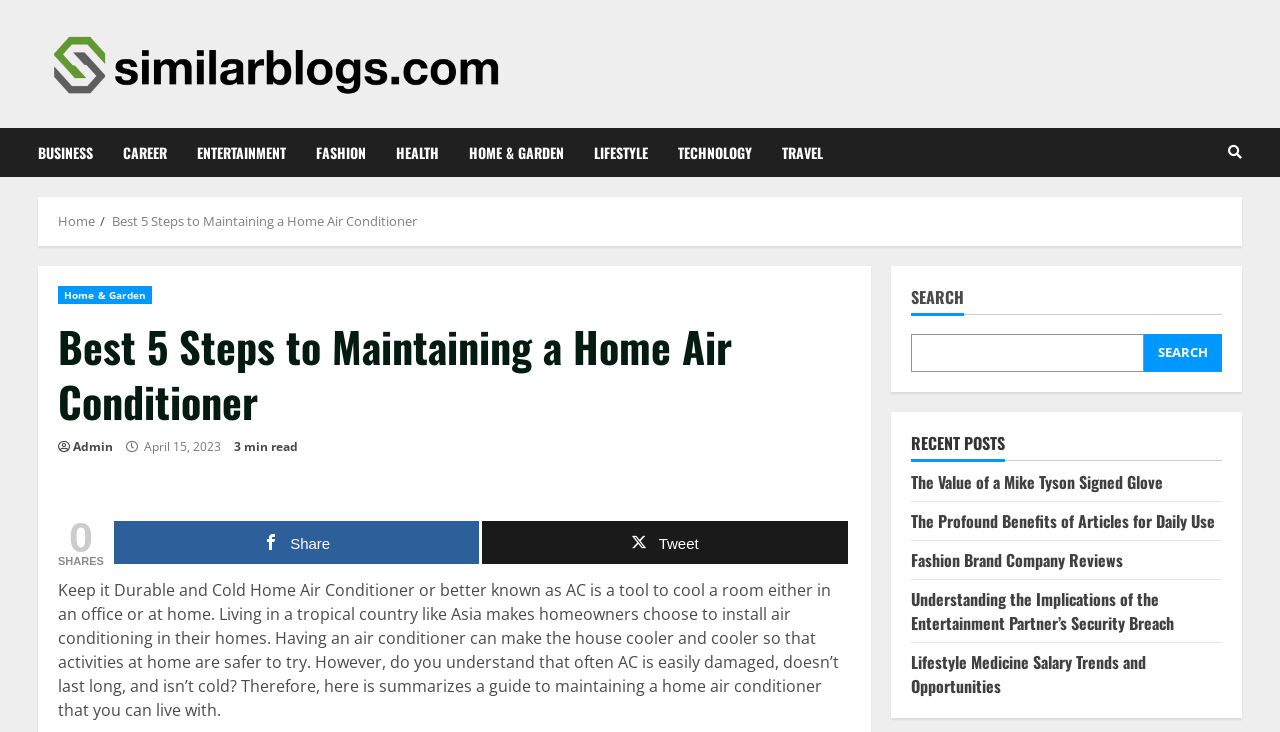Provide the bounding box coordinates for the UI element that is described by this text: "Home & Garden". The coordinates should be in the form of four float numbers between 0 and 1: [left, top, right, bottom].

[0.355, 0.174, 0.452, 0.241]